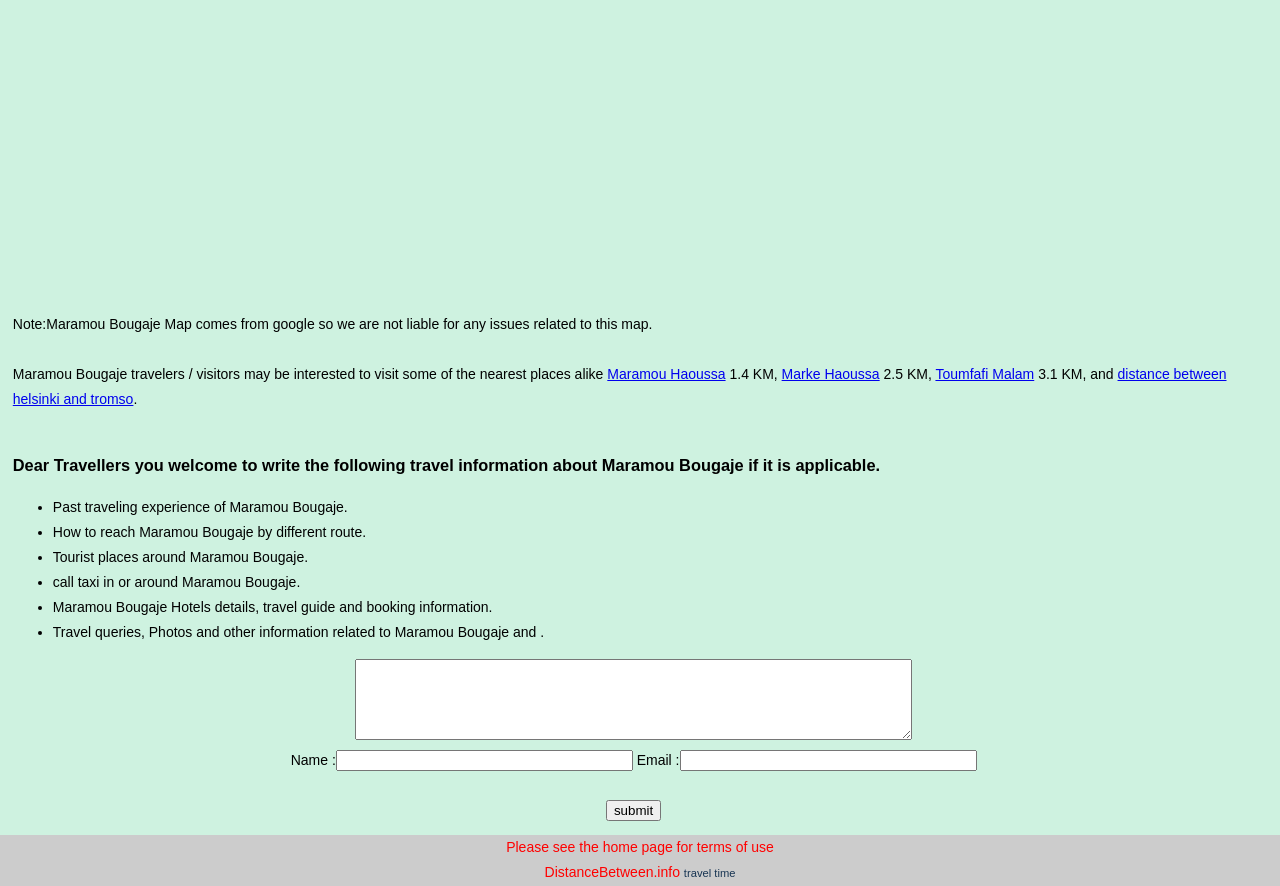Determine the bounding box for the HTML element described here: "distance between helsinki and tromso". The coordinates should be given as [left, top, right, bottom] with each number being a float between 0 and 1.

[0.01, 0.413, 0.958, 0.459]